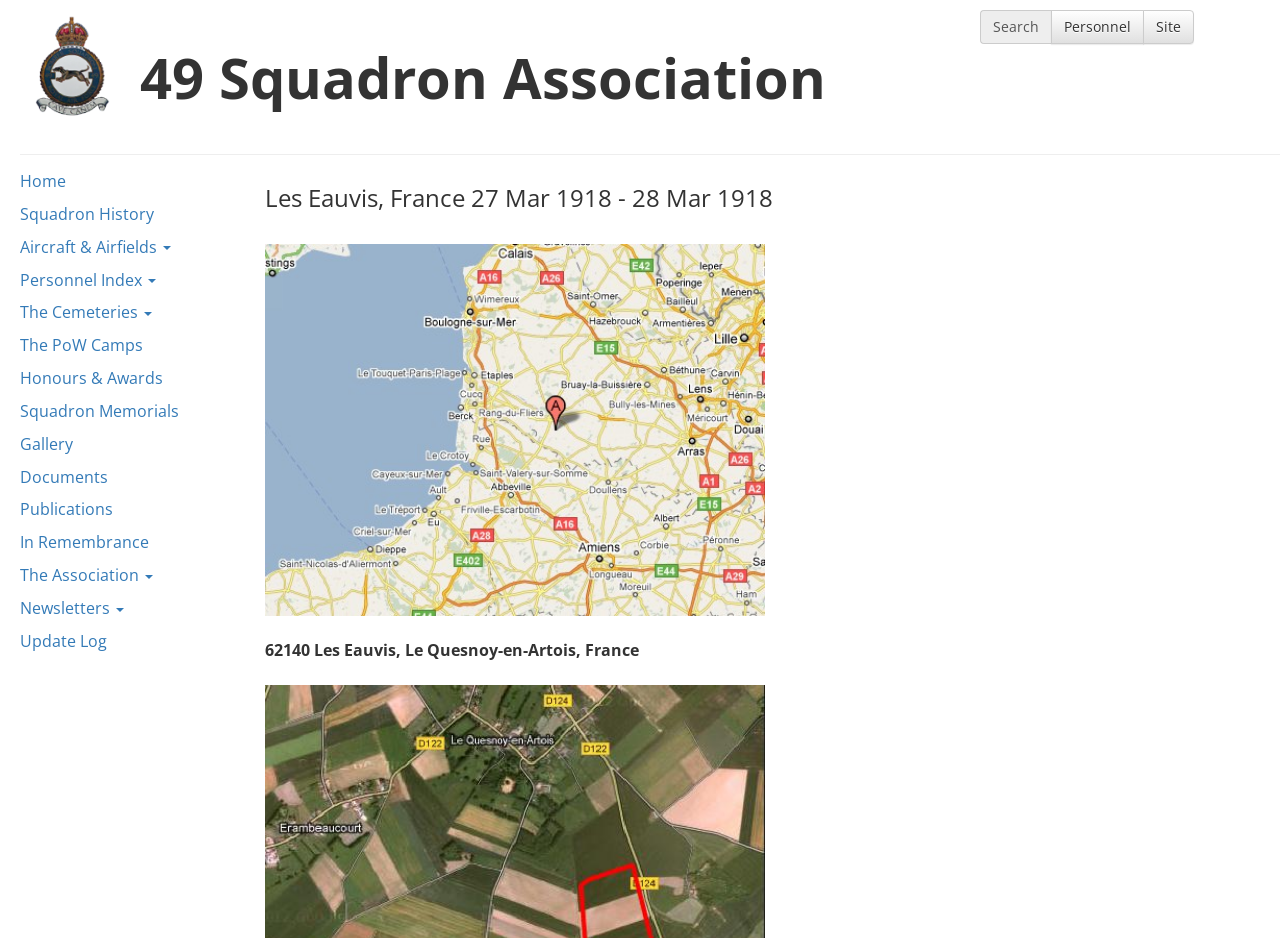Please find the bounding box coordinates of the element that must be clicked to perform the given instruction: "Browse the Gallery". The coordinates should be four float numbers from 0 to 1, i.e., [left, top, right, bottom].

[0.012, 0.456, 0.144, 0.491]